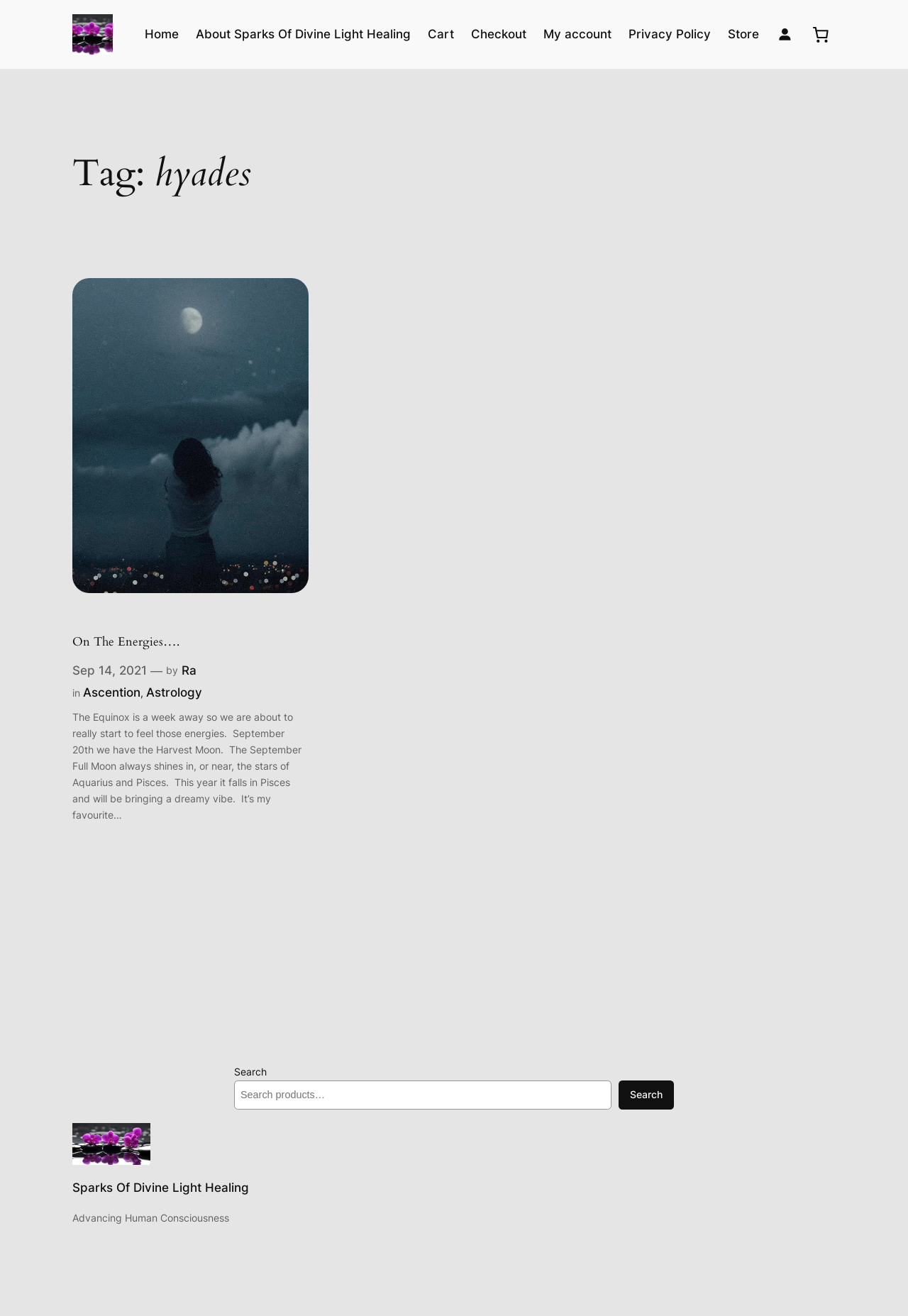Please specify the bounding box coordinates of the clickable section necessary to execute the following command: "Search for something".

[0.258, 0.821, 0.673, 0.843]